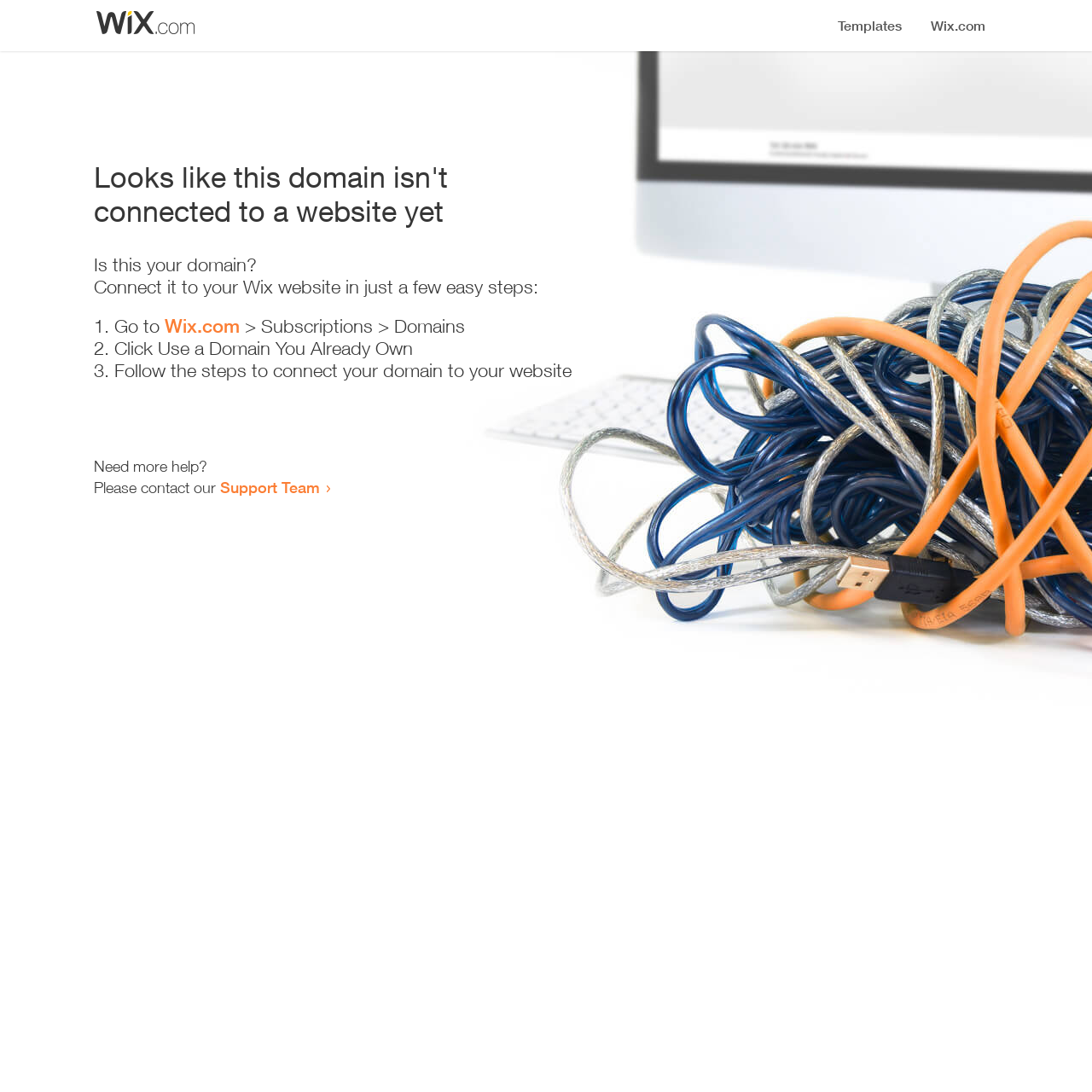Answer this question using a single word or a brief phrase:
Where can I find the subscriptions and domains section?

Wix.com